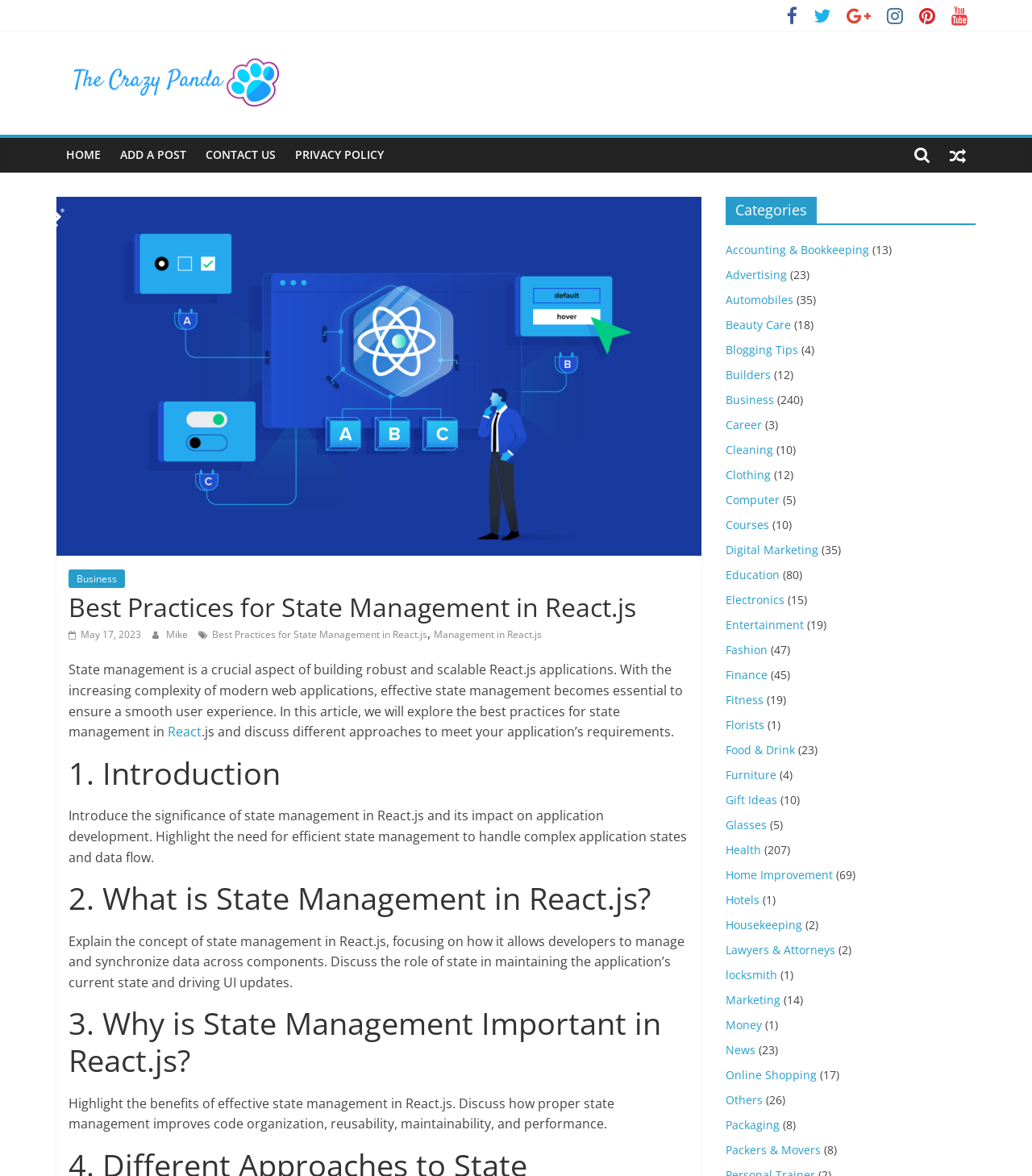Given the webpage screenshot, identify the bounding box of the UI element that matches this description: "Glasses".

[0.703, 0.695, 0.743, 0.708]